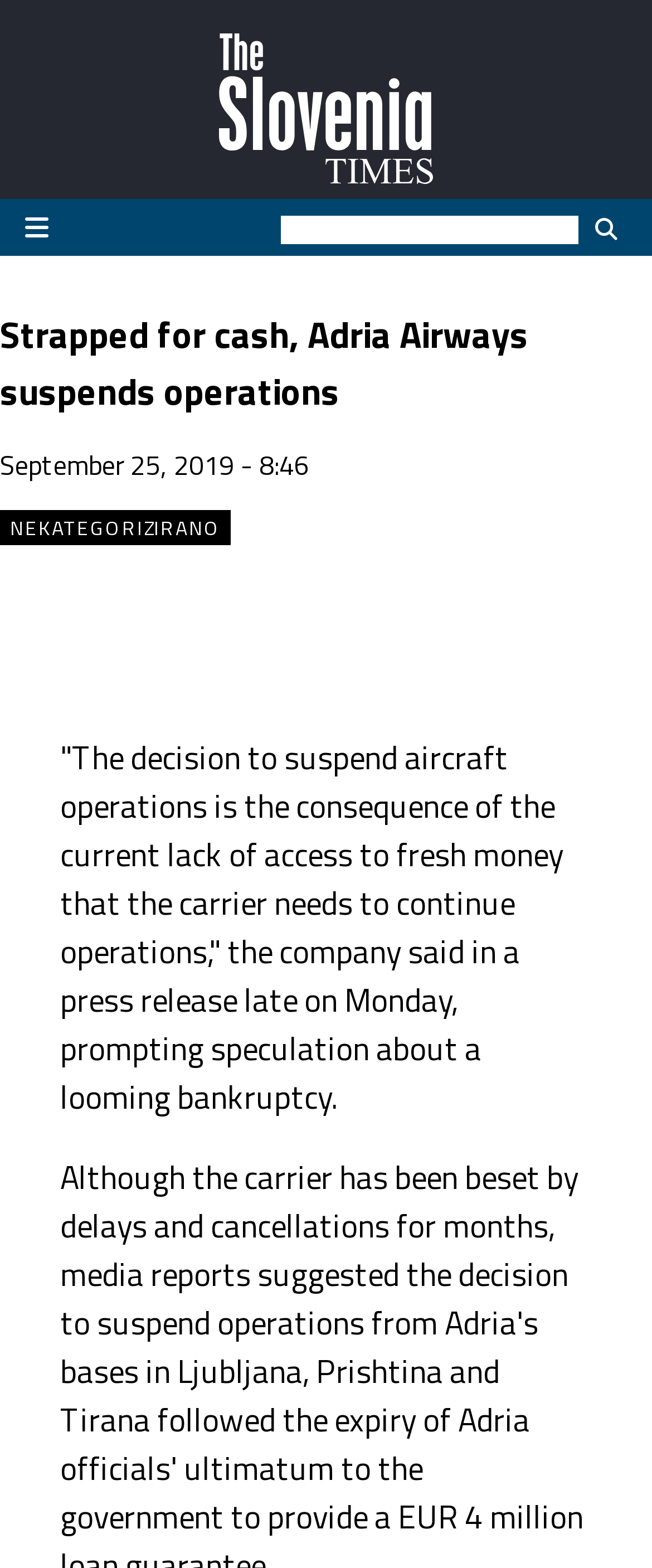What is the date of the latest news article?
Provide an in-depth answer to the question, covering all aspects.

I found the date of the latest news article by looking at the time element below the heading 'Strapped for cash, Adria Airways suspends operations', which says 'September 25, 2019 - 8:46'.